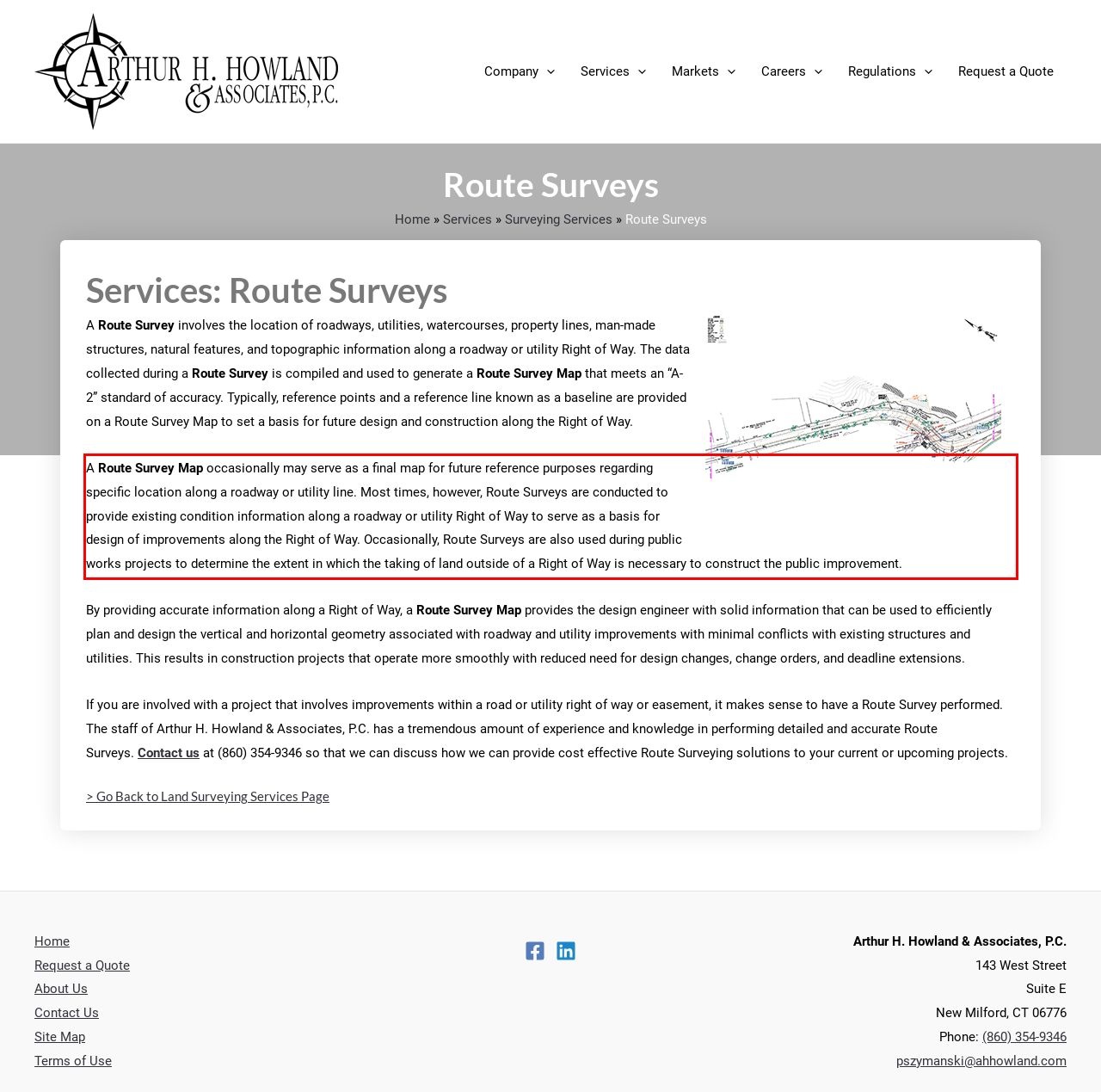Please analyze the provided webpage screenshot and perform OCR to extract the text content from the red rectangle bounding box.

A Route Survey Map occasionally may serve as a final map for future reference purposes regarding specific location along a roadway or utility line. Most times, however, Route Surveys are conducted to provide existing condition information along a roadway or utility Right of Way to serve as a basis for design of improvements along the Right of Way. Occasionally, Route Surveys are also used during public works projects to determine the extent in which the taking of land outside of a Right of Way is necessary to construct the public improvement.